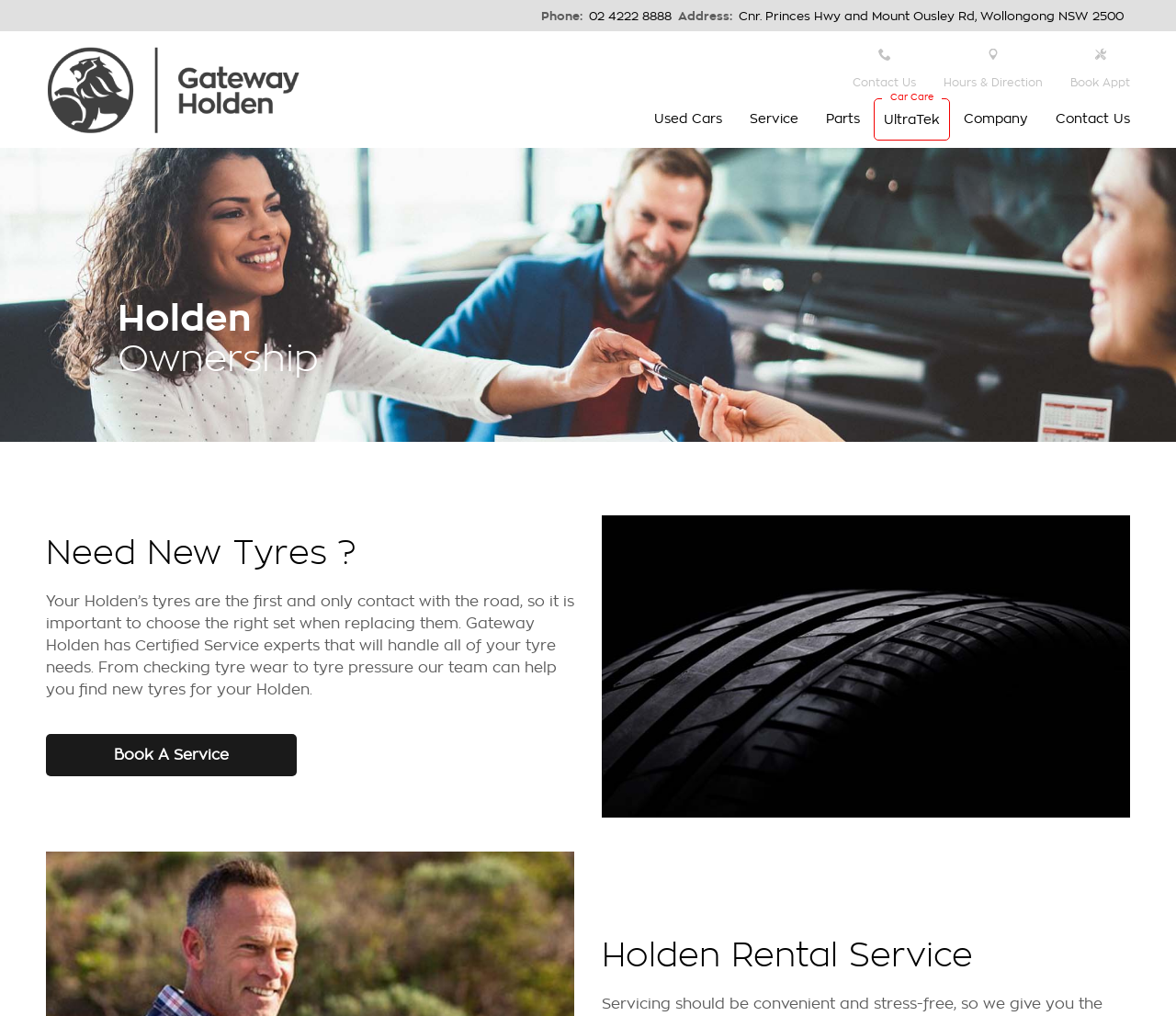What can be booked through the webpage?
Look at the image and provide a detailed response to the question.

The webpage provides a 'Book A Service' link, which suggests that users can book a service appointment for their Holden vehicle through the webpage. This service may include tyre-related services, among others.